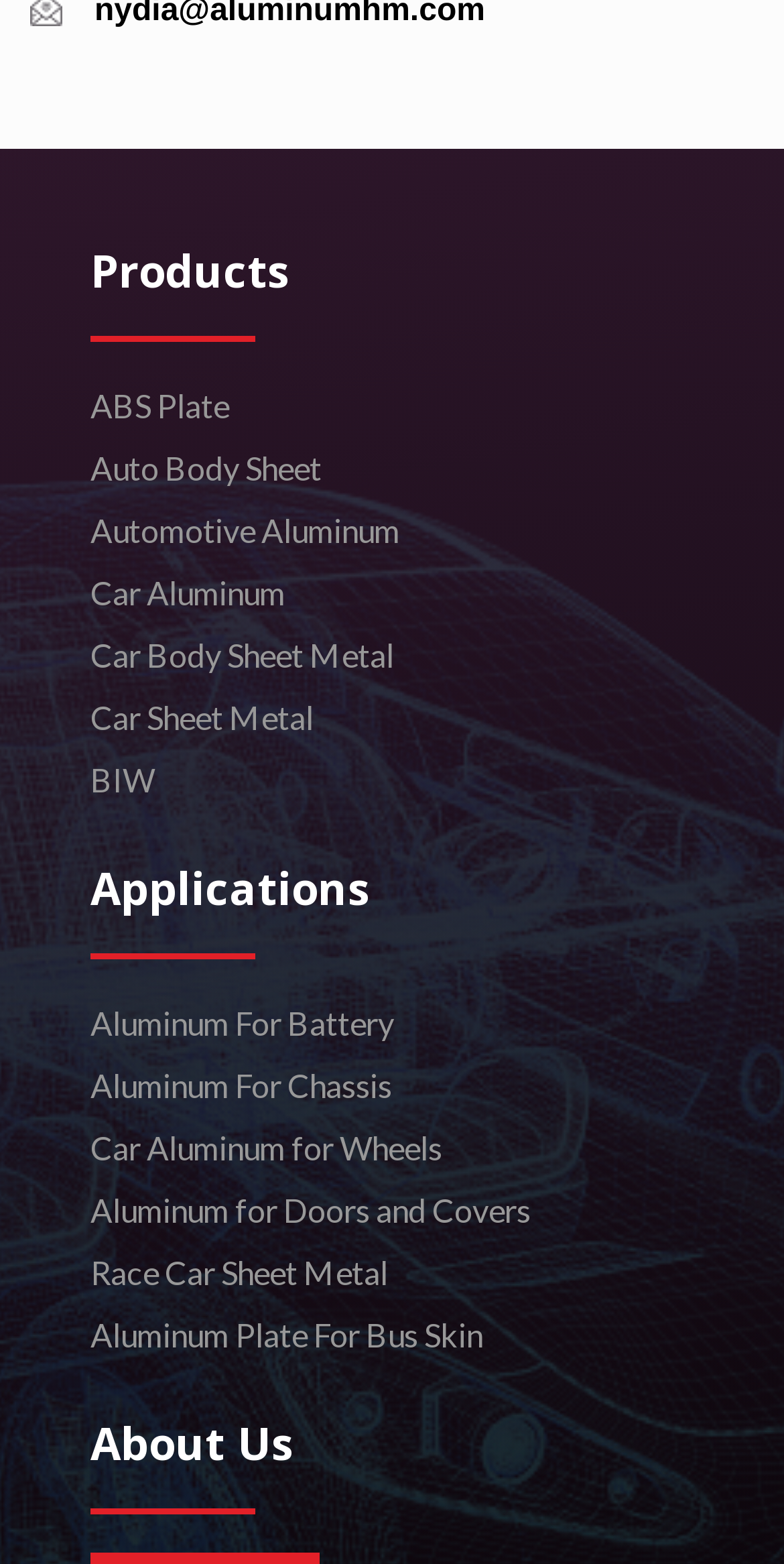Find the bounding box coordinates of the element you need to click on to perform this action: 'View ABS Plate'. The coordinates should be represented by four float values between 0 and 1, in the format [left, top, right, bottom].

[0.115, 0.246, 0.292, 0.271]